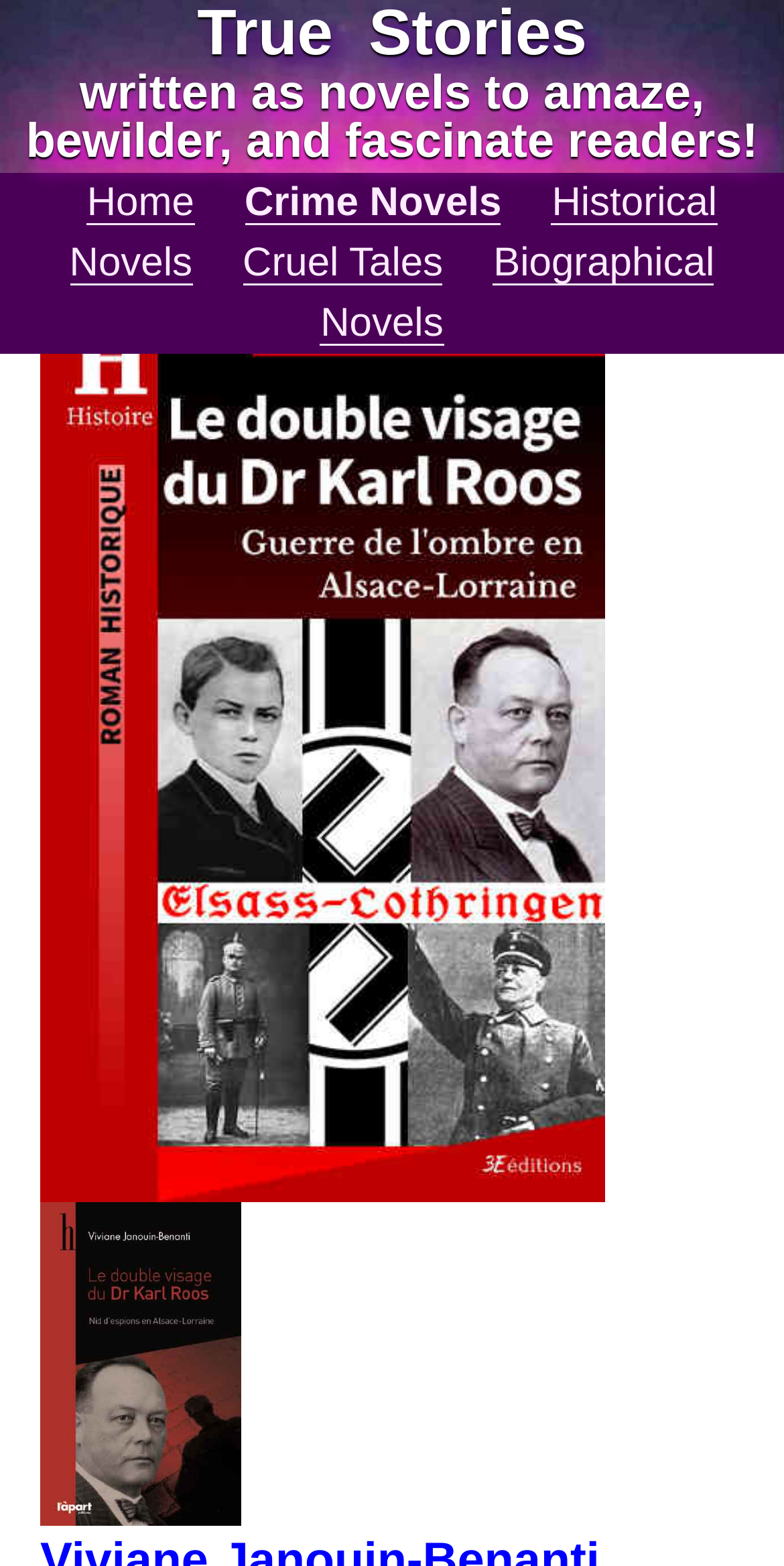What is the name of the novel with a complementary image?
Respond to the question with a single word or phrase according to the image.

Le double visage du Dr Karl Roos